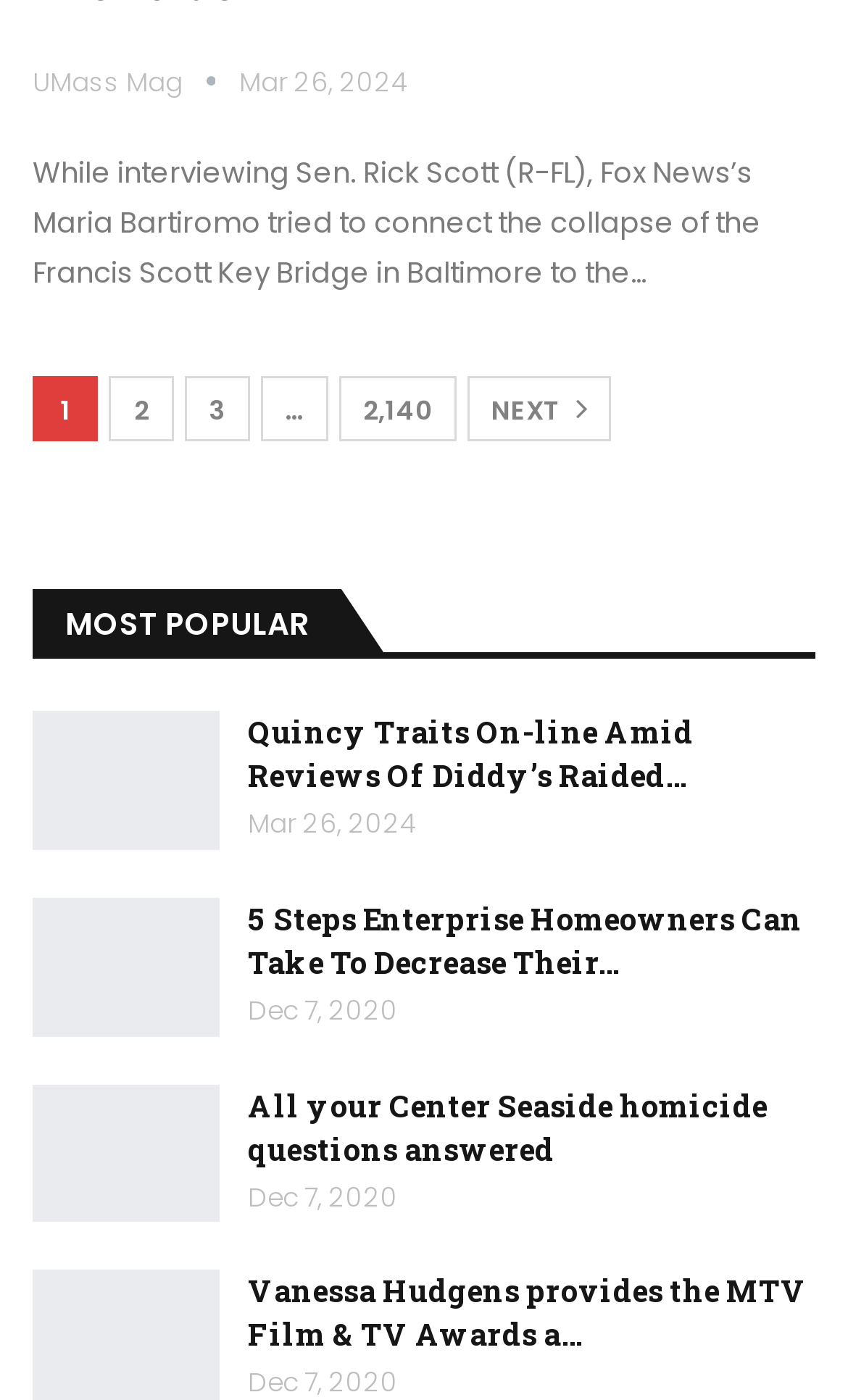What is the date of the news article with the title 'All your Center Seaside homicide questions answered'?
Based on the image, respond with a single word or phrase.

Dec 7, 2020